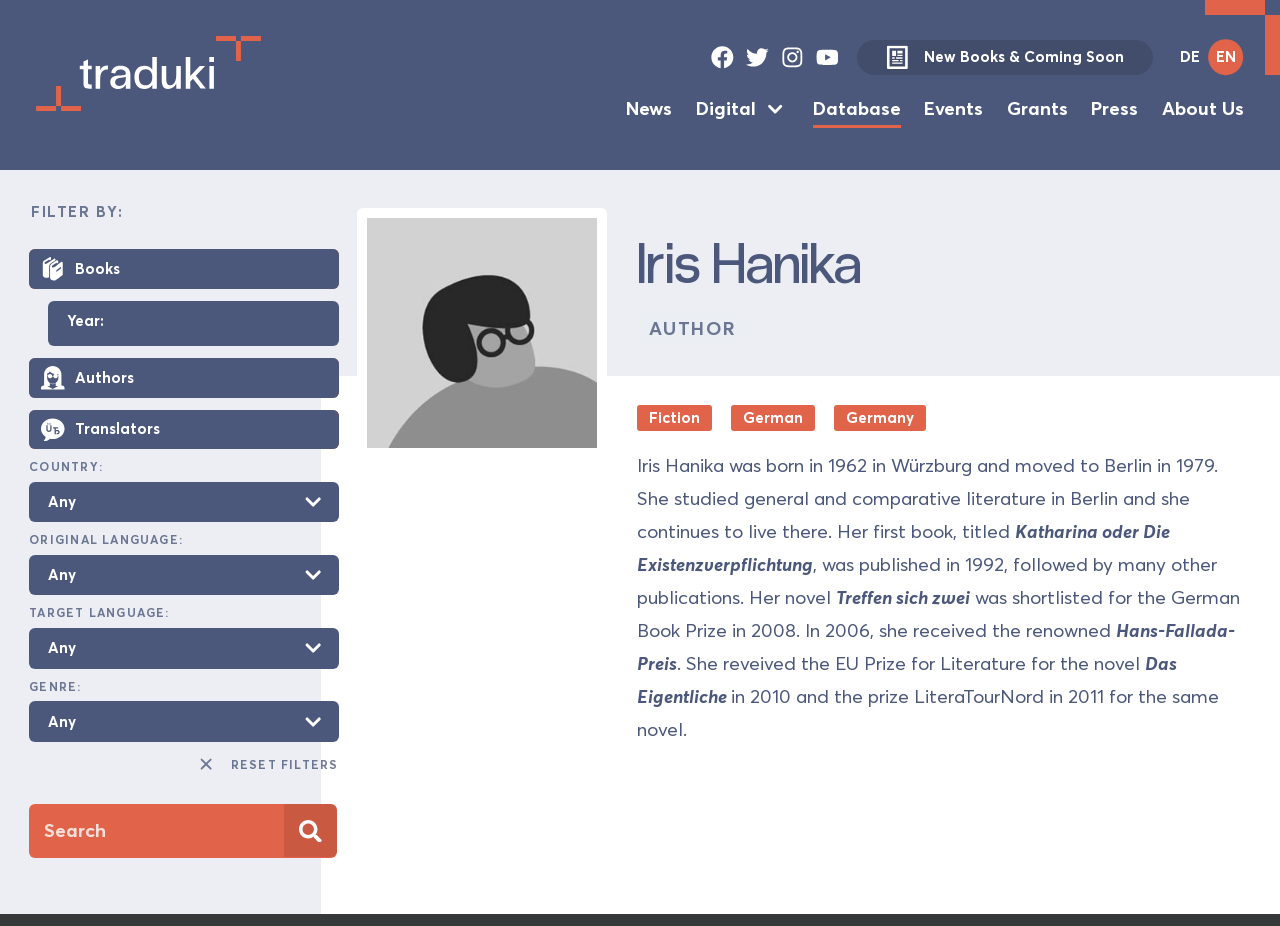Use the information in the screenshot to answer the question comprehensively: What is the original language of the book?

The original language of the book can be found in the section below the author's name, where it is written as 'German'.